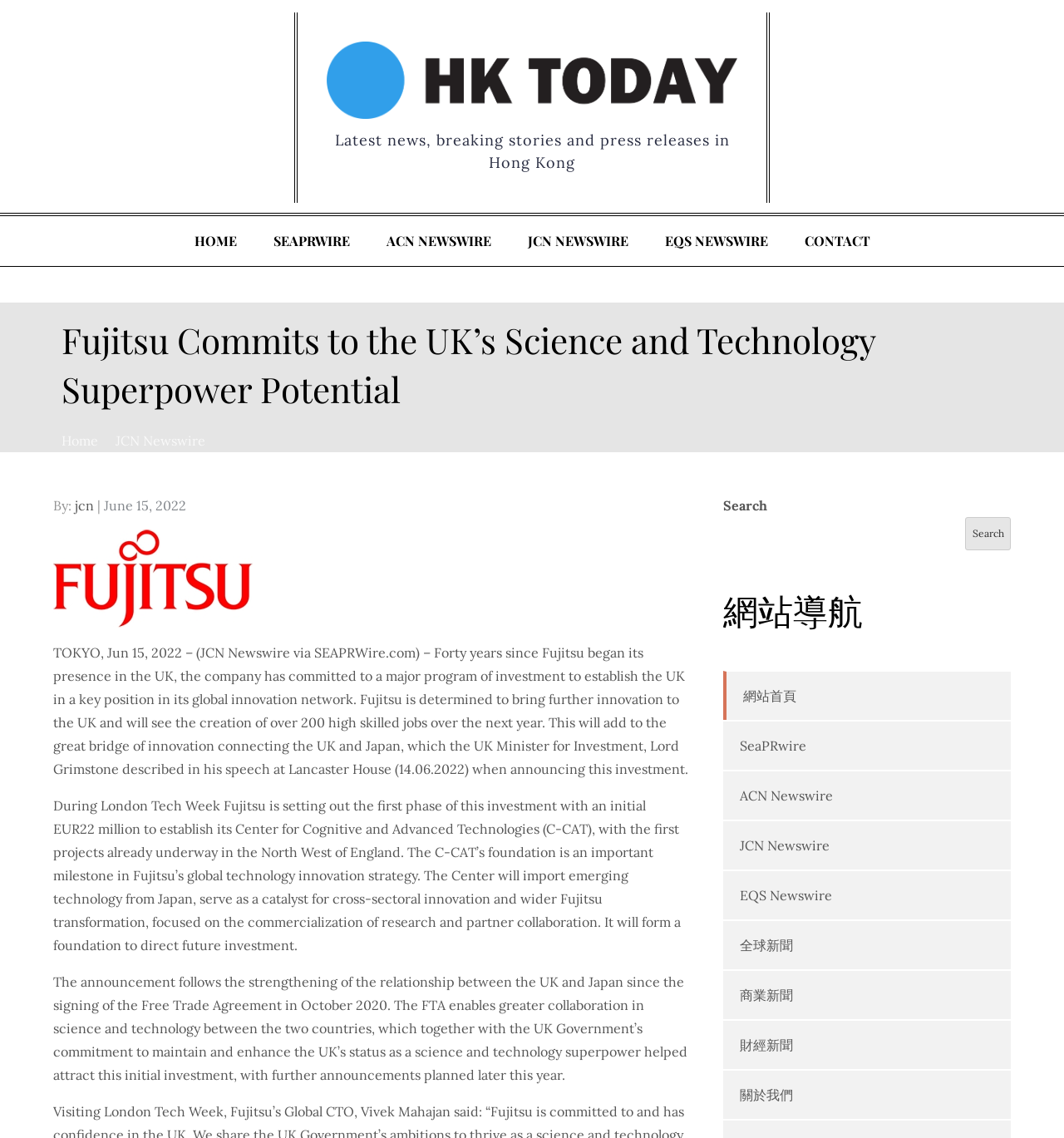Given the element description "網站首頁" in the screenshot, predict the bounding box coordinates of that UI element.

[0.699, 0.604, 0.749, 0.619]